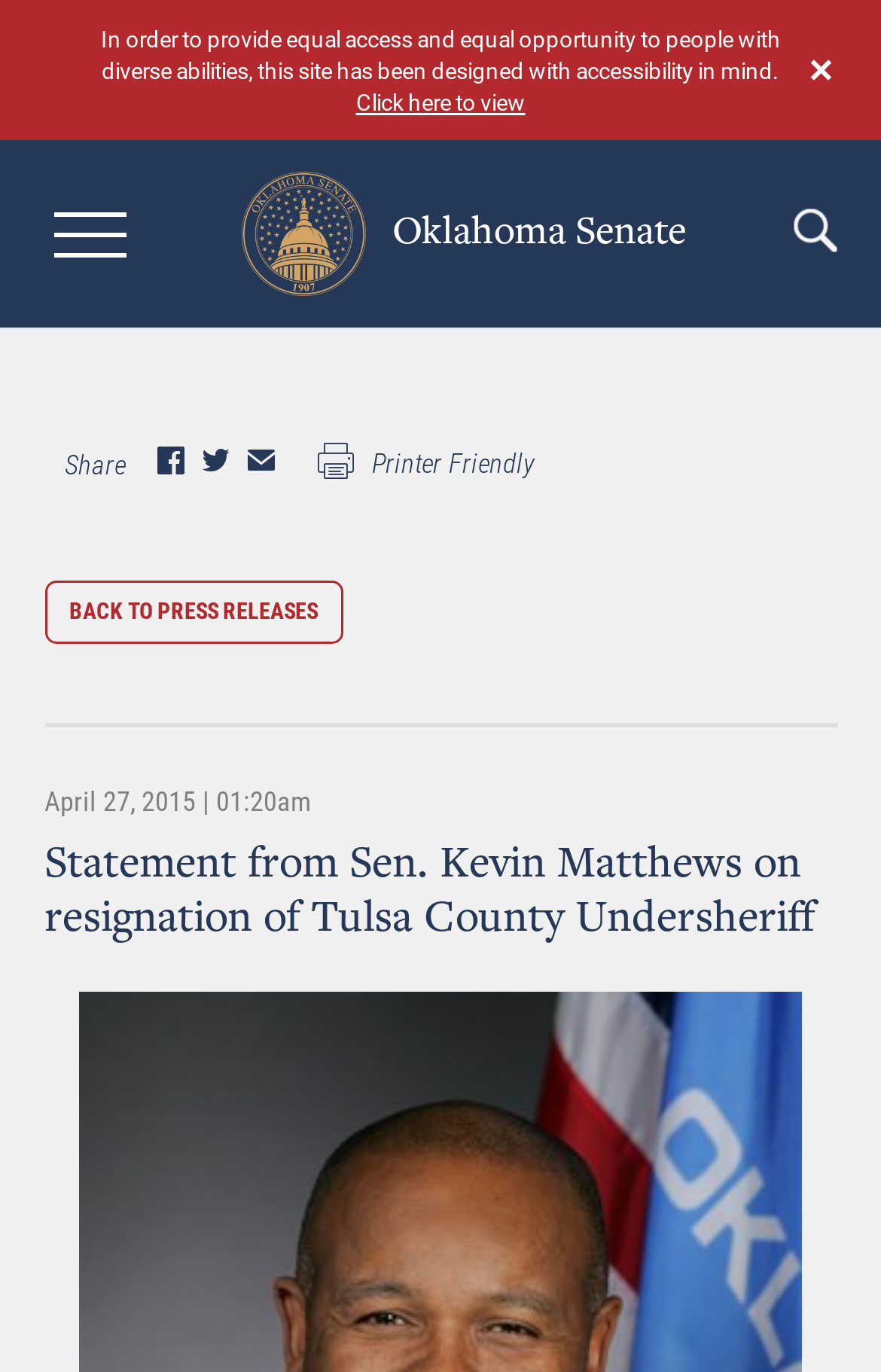Provide a short answer to the following question with just one word or phrase: What is the date of the statement?

April 27, 2015